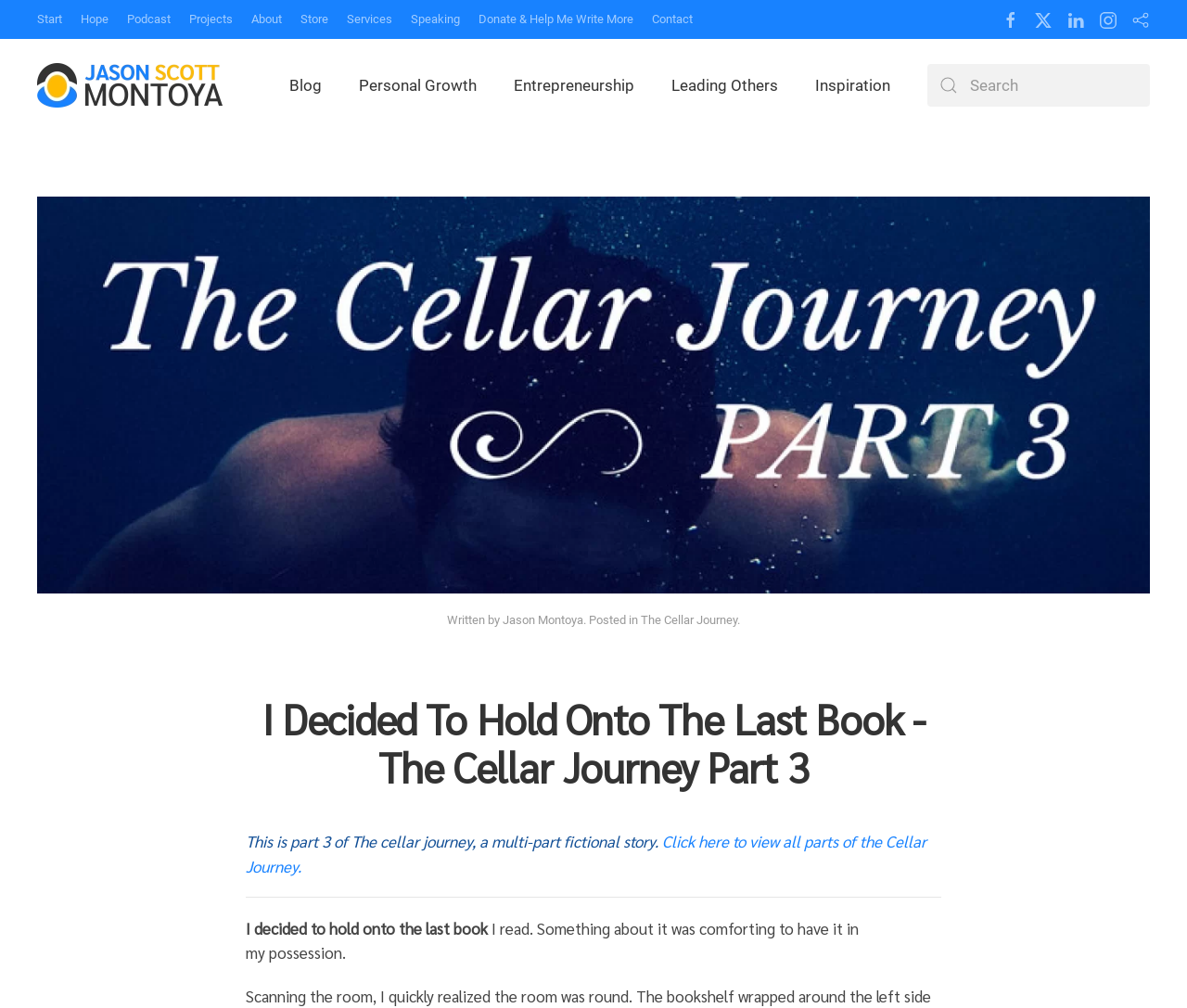Bounding box coordinates should be provided in the format (top-left x, top-left y, bottom-right x, bottom-right y) with all values between 0 and 1. Identify the bounding box for this UI element: Services

[0.292, 0.01, 0.33, 0.028]